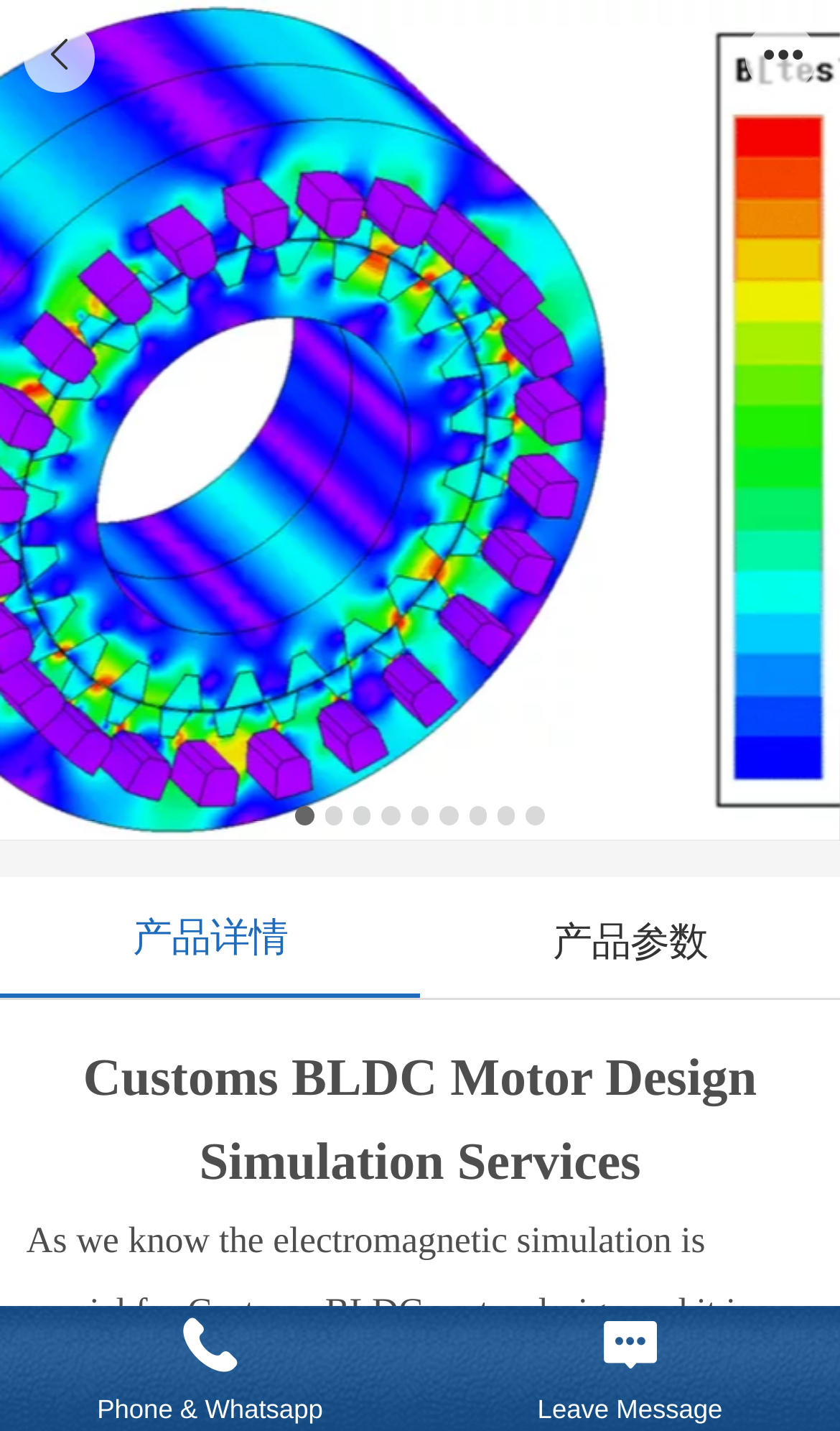Extract the primary header of the webpage and generate its text.

Motor Design Simulation Services